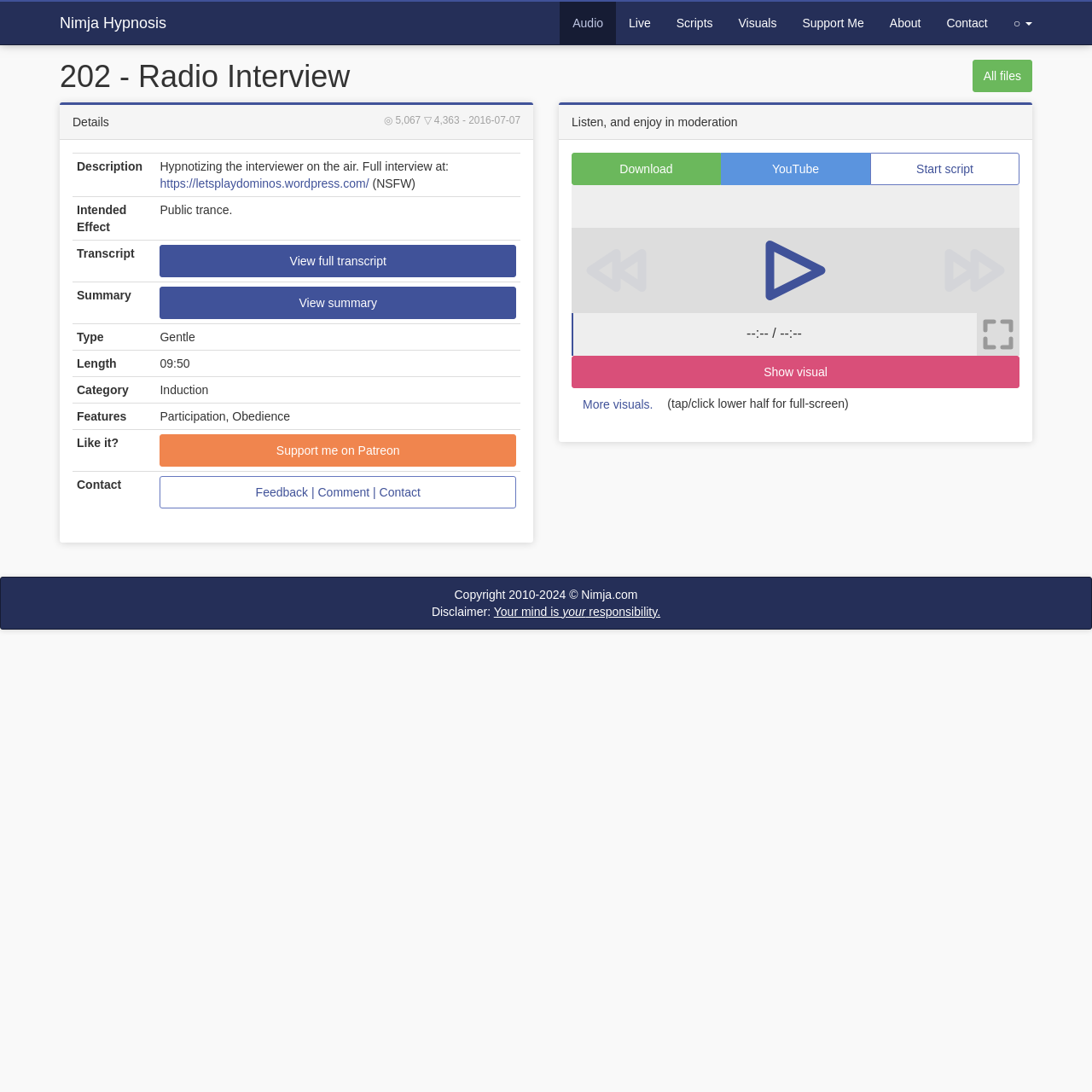What is the length of the audio content?
Please utilize the information in the image to give a detailed response to the question.

The length of the audio content is explicitly stated in the webpage's details section, which lists the length as 09:50.